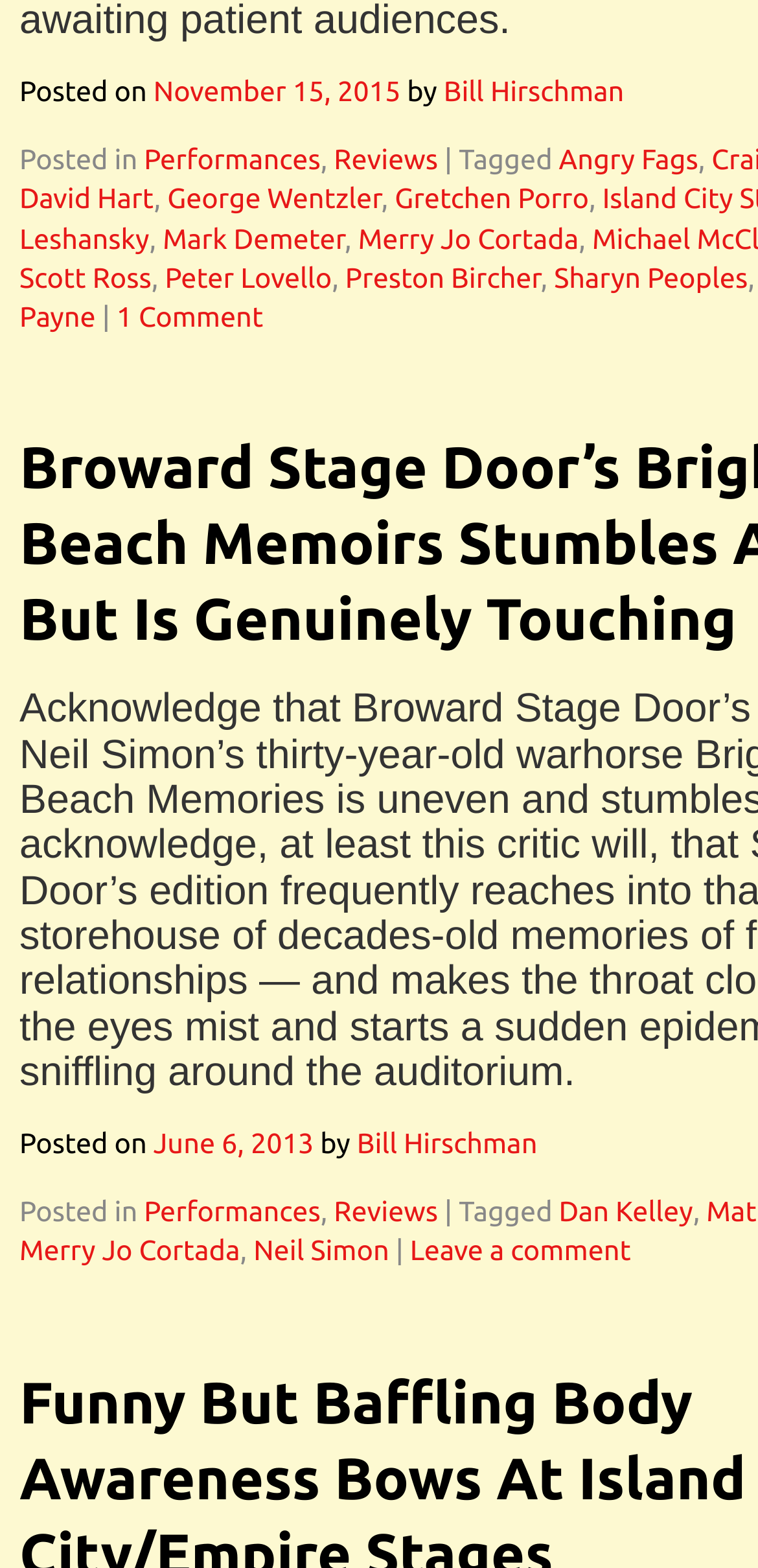Extract the bounding box coordinates for the UI element described as: "Neil Simon".

[0.334, 0.788, 0.513, 0.808]